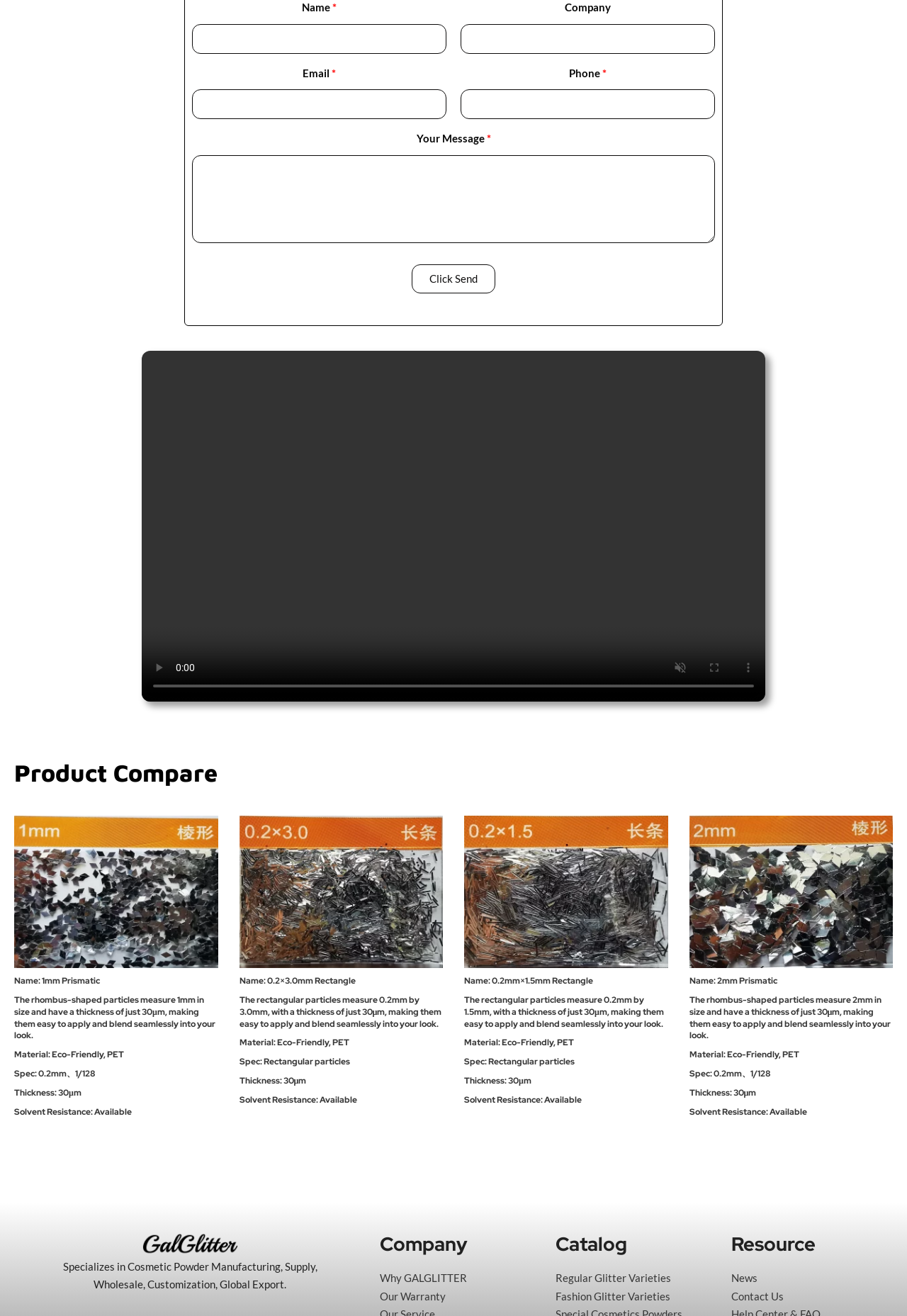Please specify the bounding box coordinates for the clickable region that will help you carry out the instruction: "Enter your name".

[0.212, 0.018, 0.492, 0.041]